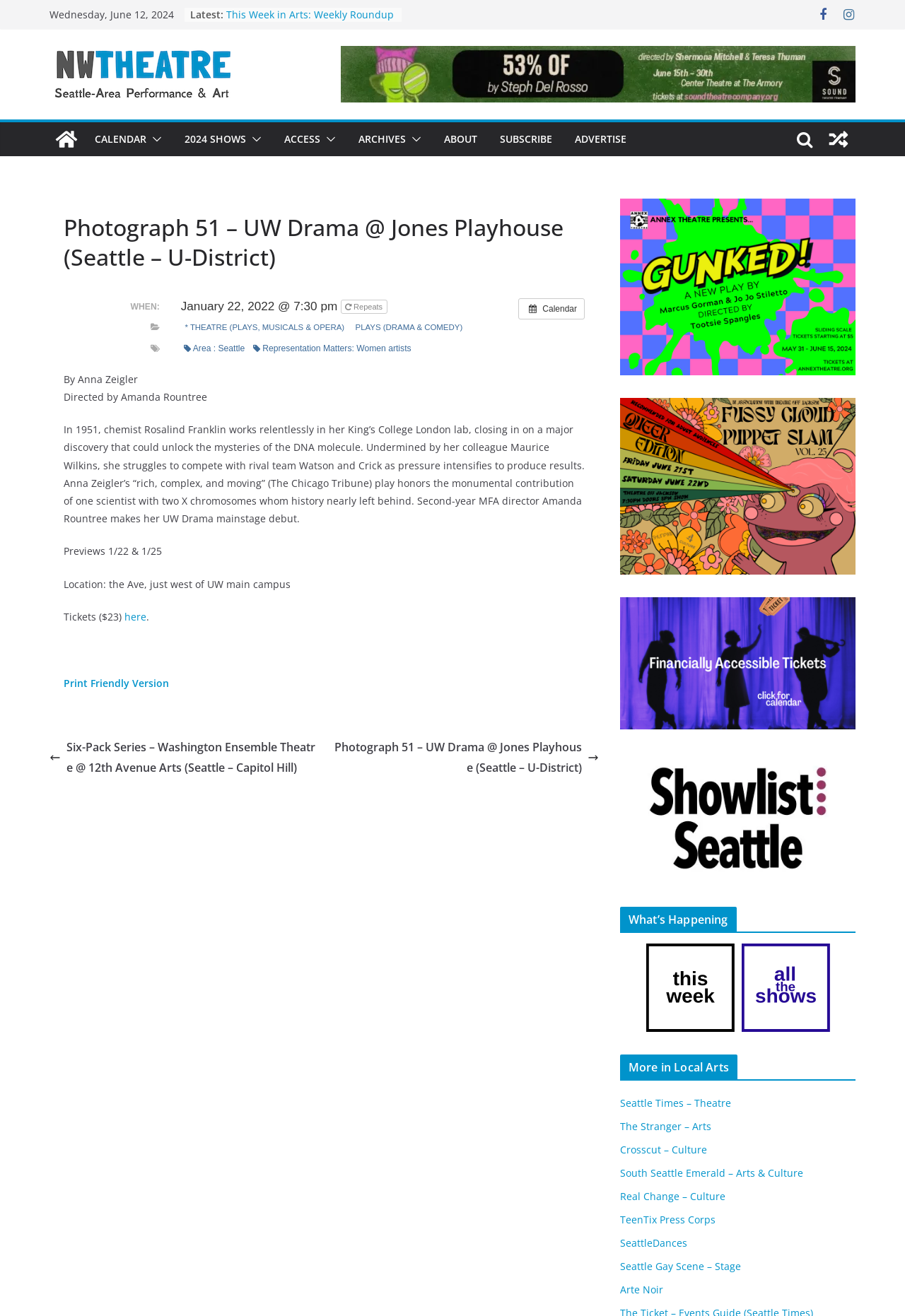Please identify the bounding box coordinates of the element that needs to be clicked to perform the following instruction: "Read more about local arts".

[0.685, 0.833, 0.808, 0.843]